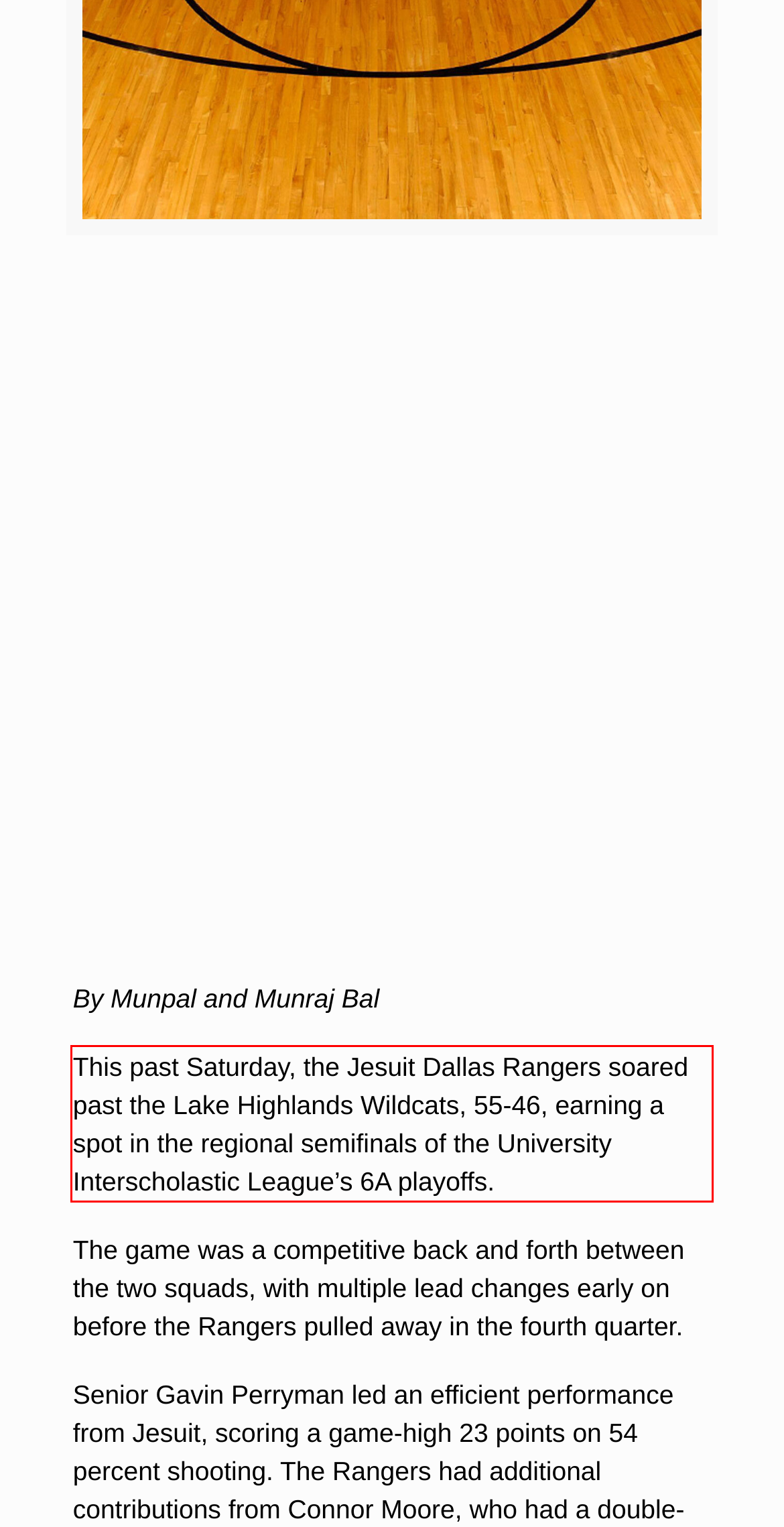Using the provided screenshot of a webpage, recognize the text inside the red rectangle bounding box by performing OCR.

This past Saturday, the Jesuit Dallas Rangers soared past the Lake Highlands Wildcats, 55-46, earning a spot in the regional semifinals of the University Interscholastic League’s 6A playoffs.